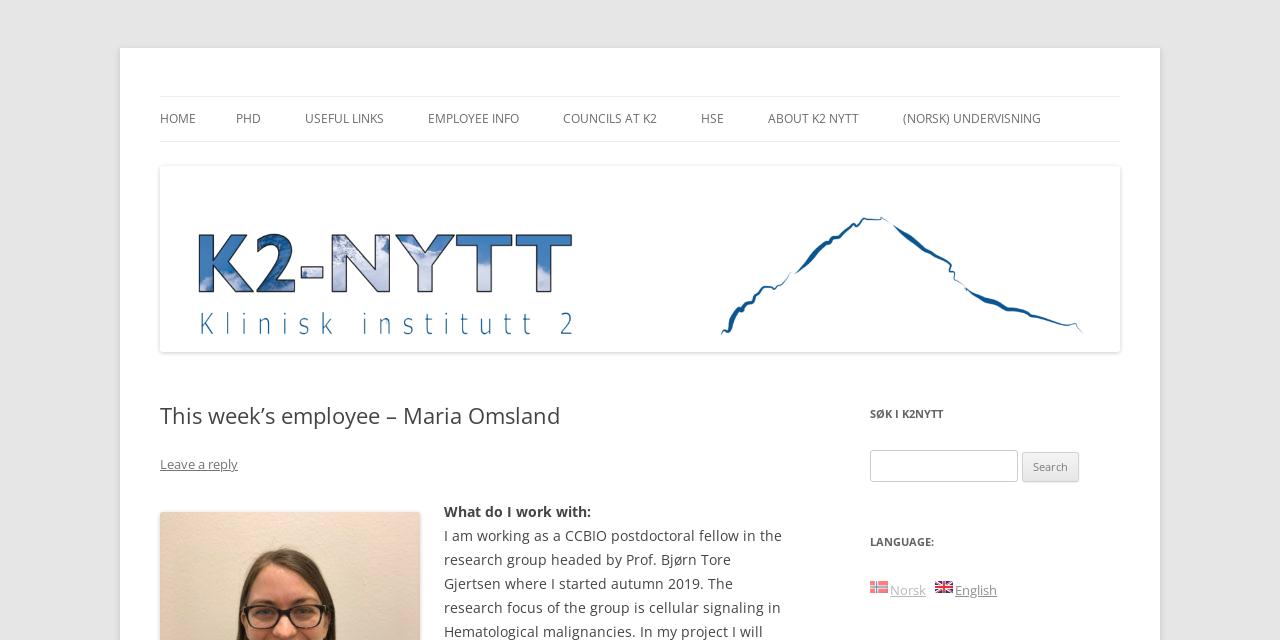Based on the element description, predict the bounding box coordinates (top-left x, top-left y, bottom-right x, bottom-right y) for the UI element in the screenshot: (Norsk) Undervisningsgruppe og undervisningsledere

[0.334, 0.707, 0.491, 0.808]